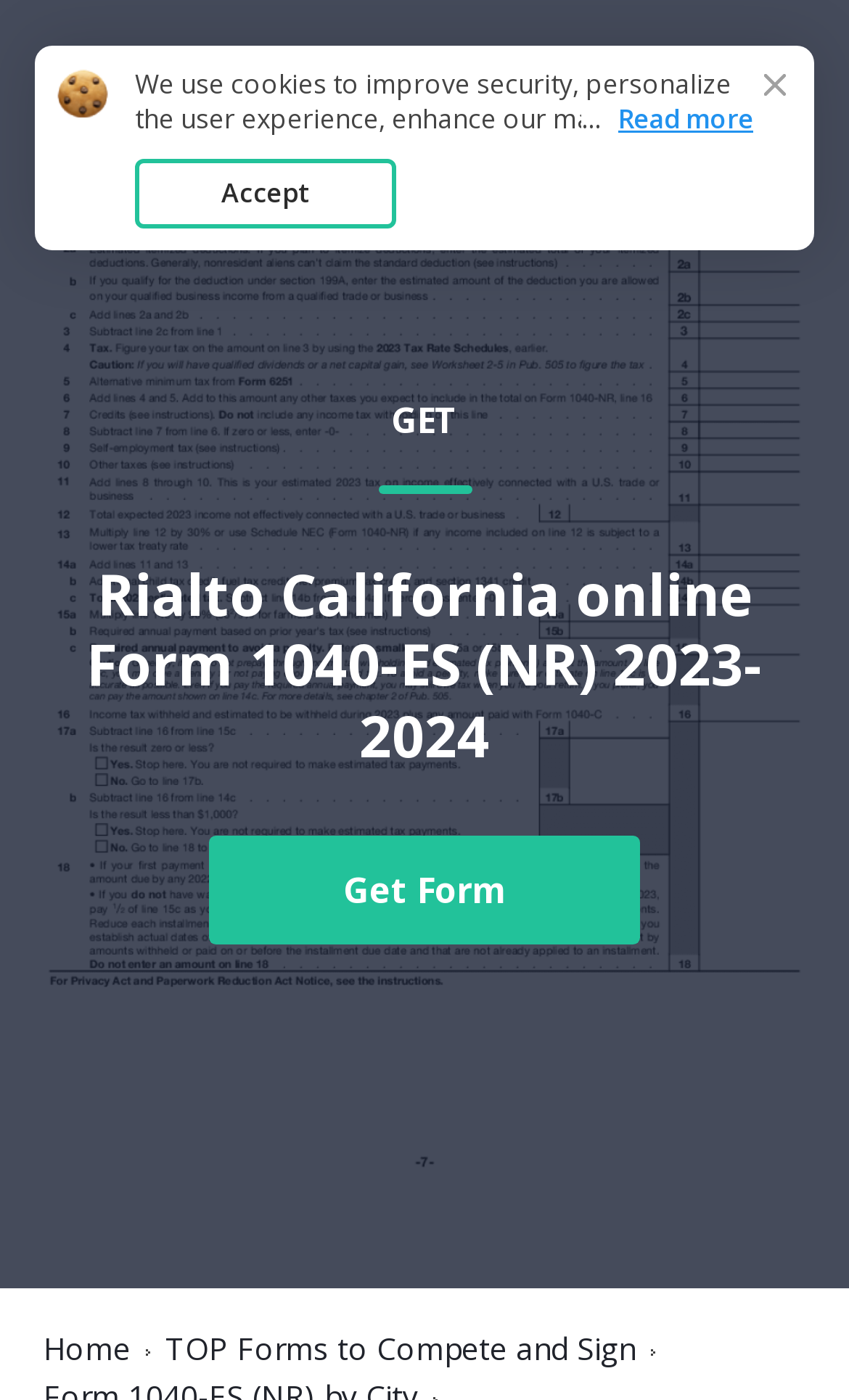What is the name of the form on this webpage?
Respond to the question with a single word or phrase according to the image.

Form 1040-ES (NR)